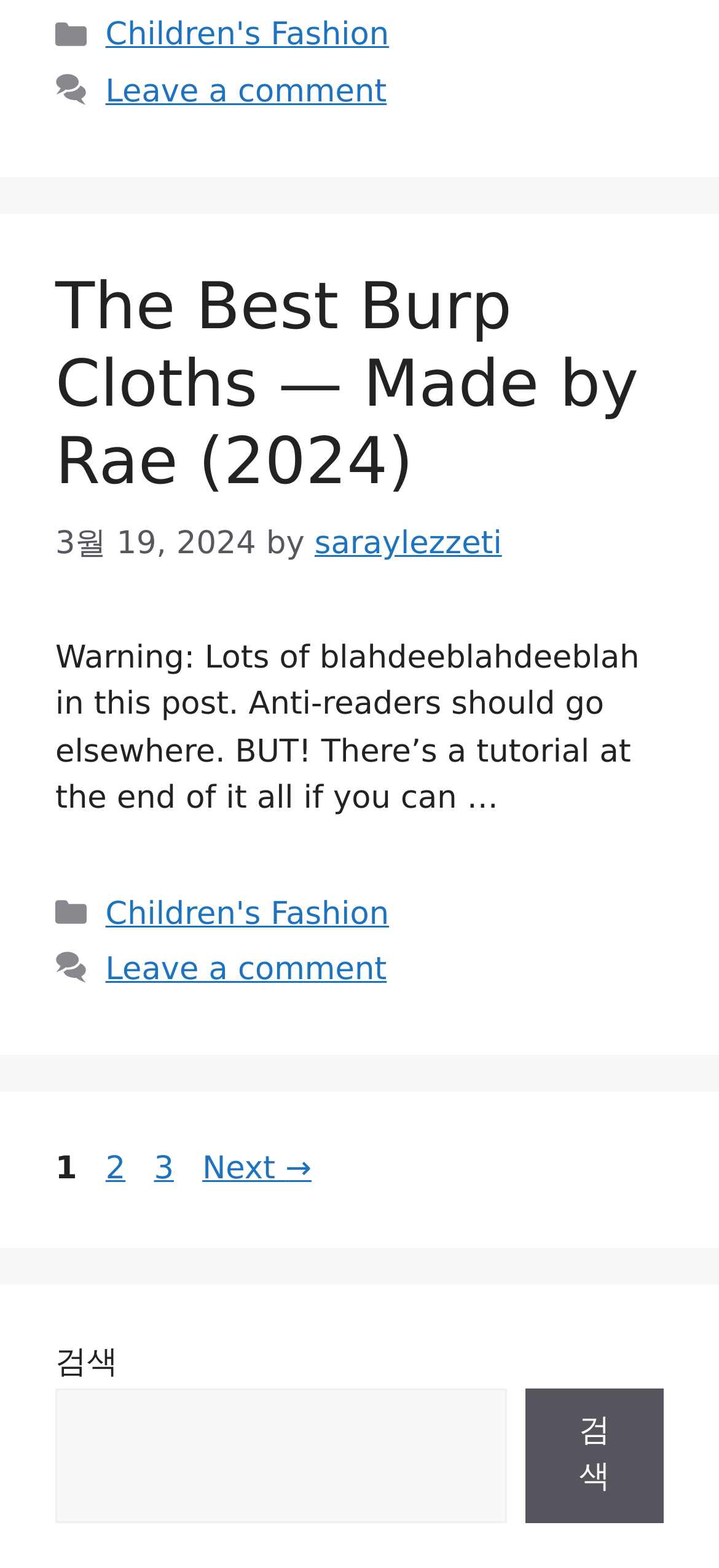Please give the bounding box coordinates of the area that should be clicked to fulfill the following instruction: "Leave a comment". The coordinates should be in the format of four float numbers from 0 to 1, i.e., [left, top, right, bottom].

[0.147, 0.047, 0.538, 0.071]